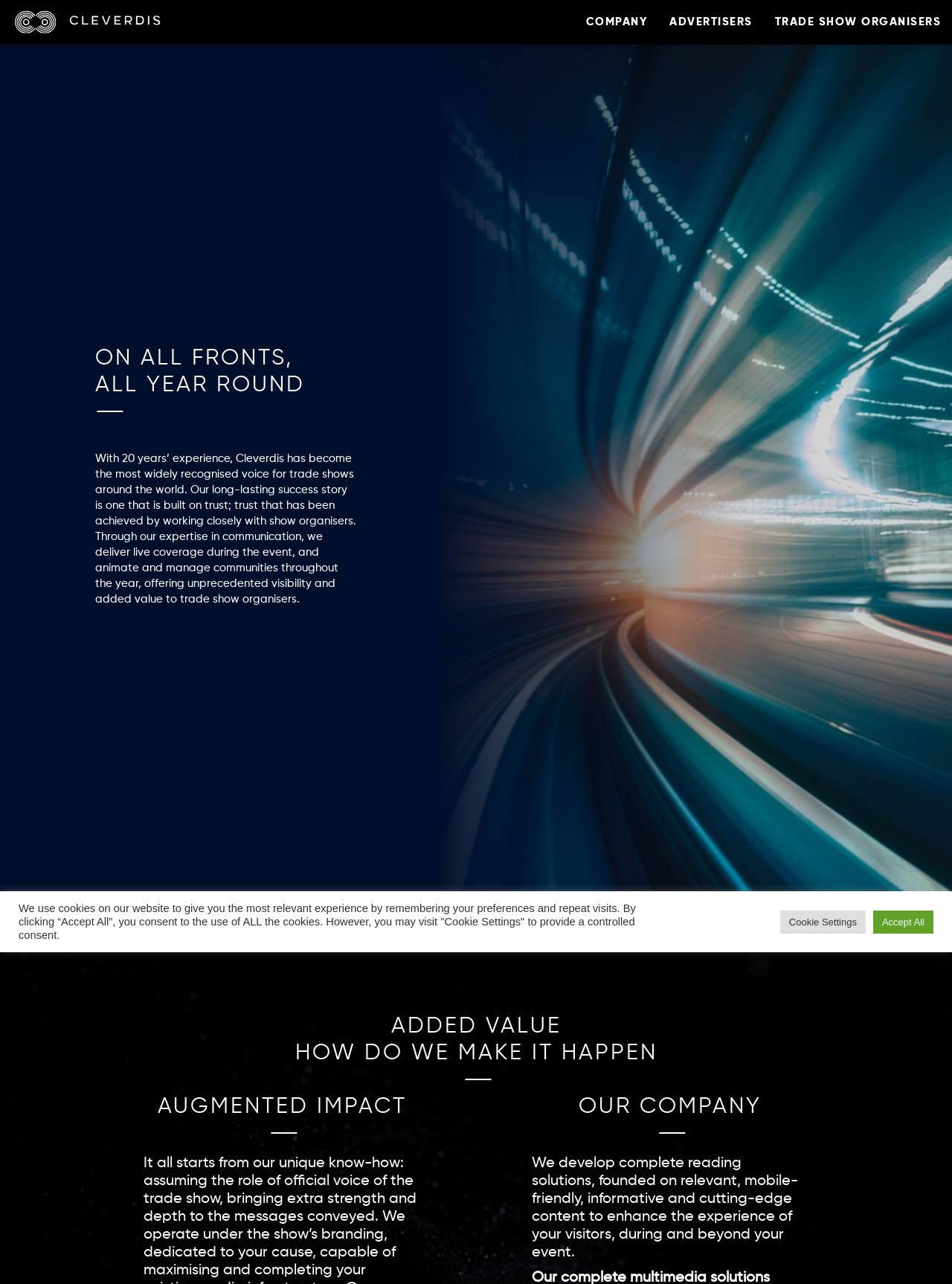Identify the bounding box coordinates of the section that should be clicked to achieve the task described: "learn about trade show organisers".

[0.802, 0.0, 1.0, 0.035]